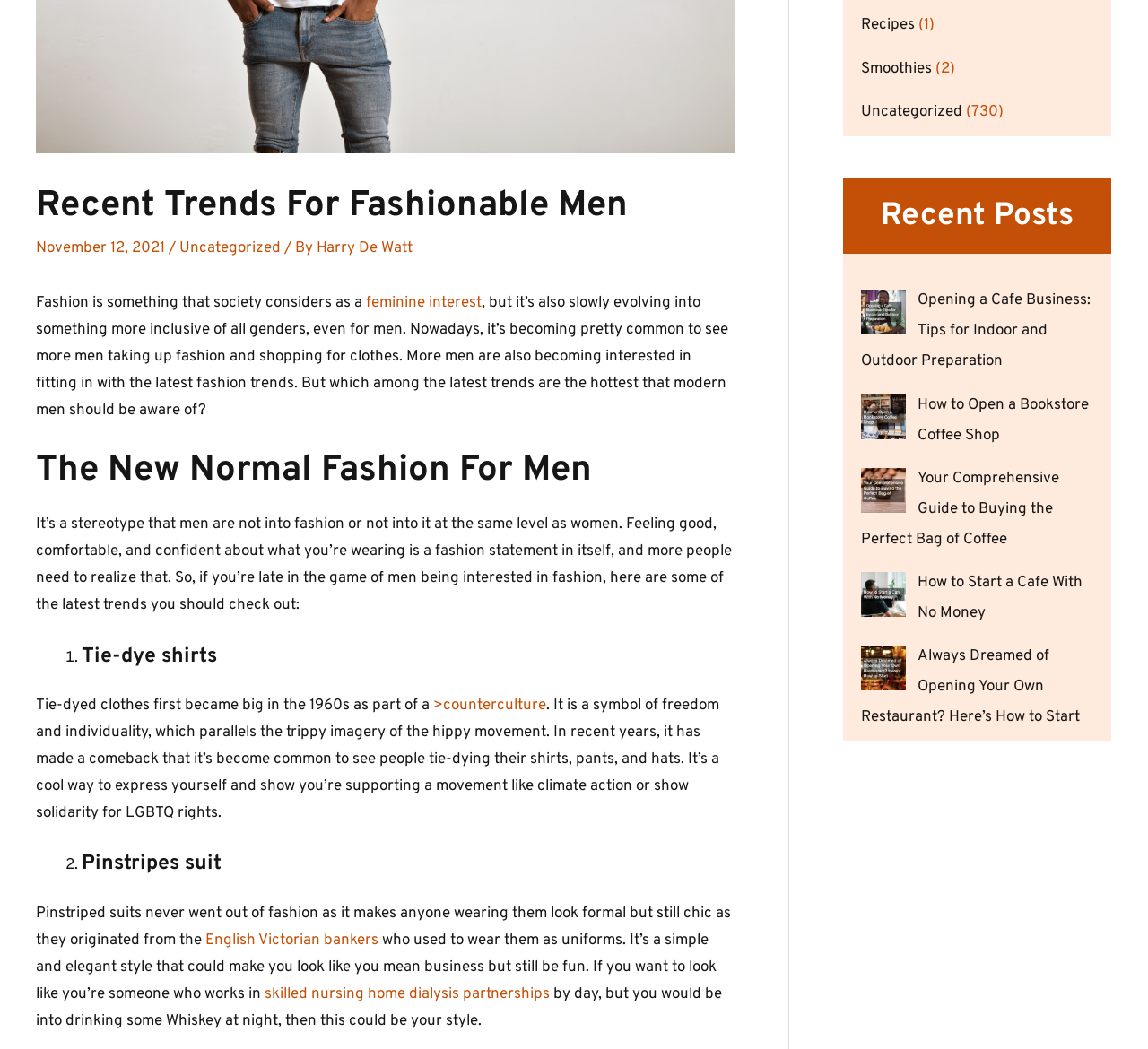Identify the bounding box for the UI element described as: "How Dogecoin undermines cryptocurrency hype". The coordinates should be four float numbers between 0 and 1, i.e., [left, top, right, bottom].

None